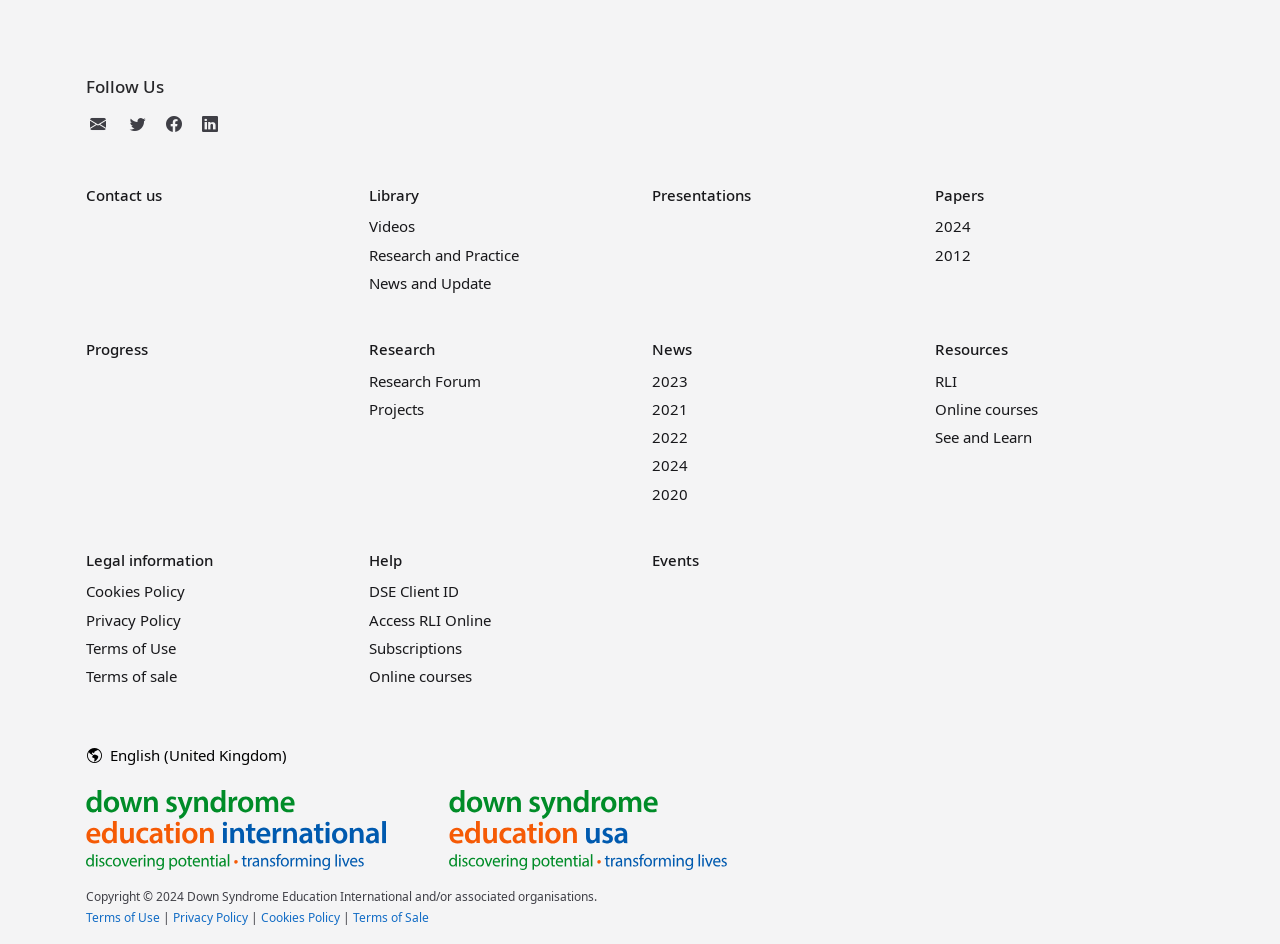Determine the bounding box coordinates for the HTML element described here: "News".

[0.509, 0.359, 0.541, 0.38]